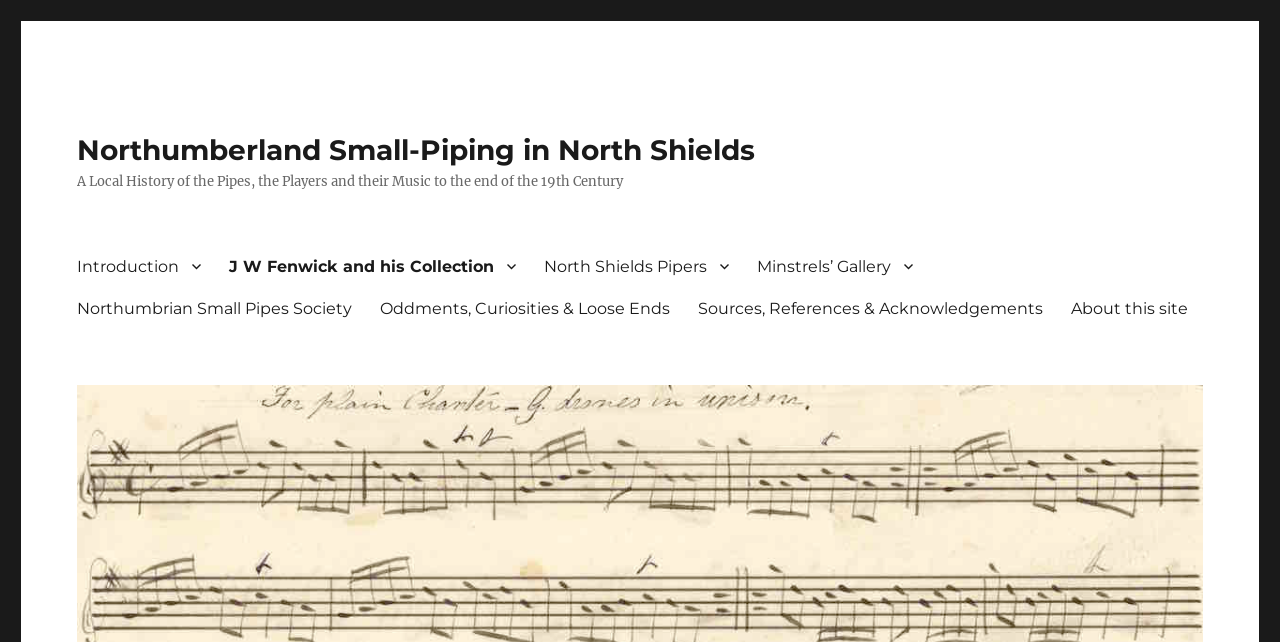Please identify the bounding box coordinates of the element I should click to complete this instruction: 'visit About this site'. The coordinates should be given as four float numbers between 0 and 1, like this: [left, top, right, bottom].

[0.826, 0.447, 0.939, 0.512]